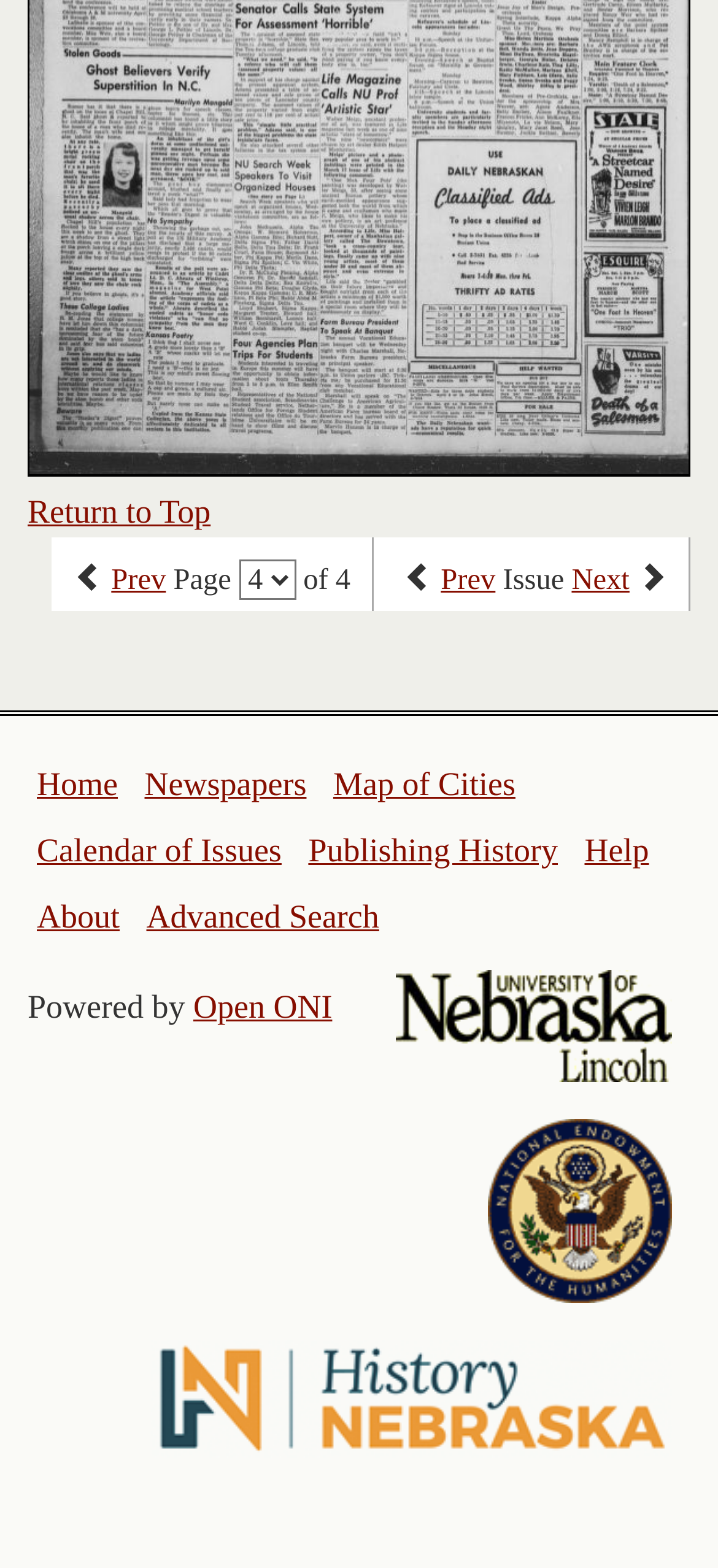Please identify the bounding box coordinates for the region that you need to click to follow this instruction: "go to previous page".

[0.155, 0.359, 0.231, 0.38]